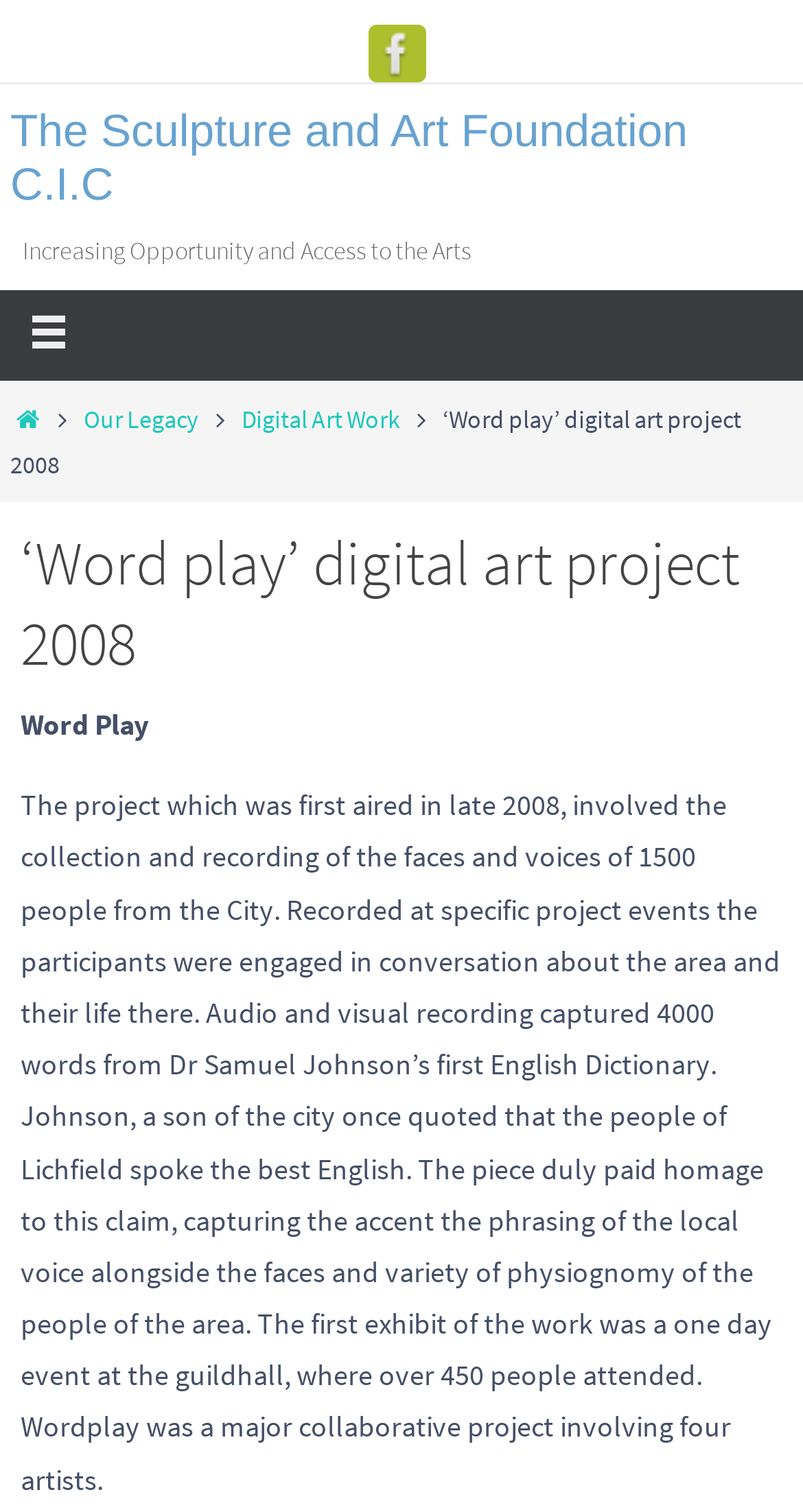Construct a comprehensive caption that outlines the webpage's structure and content.

The webpage is about the "Word play" digital art project, which was launched in 2008 by The Sculpture and Art Foundation C.I.C. At the top, there is a Facebook link with an accompanying Facebook icon, situated near the center of the page. Below this, the foundation's name is displayed prominently, spanning almost the entire width of the page.

The page's main content is divided into sections. On the left side, there are several links, including "Our Legacy" and "Digital Art Work", which are stacked vertically. To the right of these links, there is a heading that reads "‘Word play’ digital art project 2008", followed by a brief introduction to the project. This introduction is further divided into three paragraphs, which describe the project's objectives, methodology, and outcome.

The project description is accompanied by a heading "Word Play" situated above the text. The text itself is arranged in a single column, occupying most of the page's width. The paragraphs are well-spaced, making it easy to read and understand the content. There are no images on the page apart from the Facebook icon. Overall, the webpage has a simple and clean layout, with a focus on presenting information about the "Word play" digital art project.